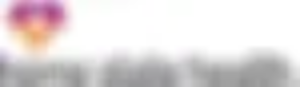Answer the question using only a single word or phrase: 
What type of health services is the organization focused on?

Home-based health services